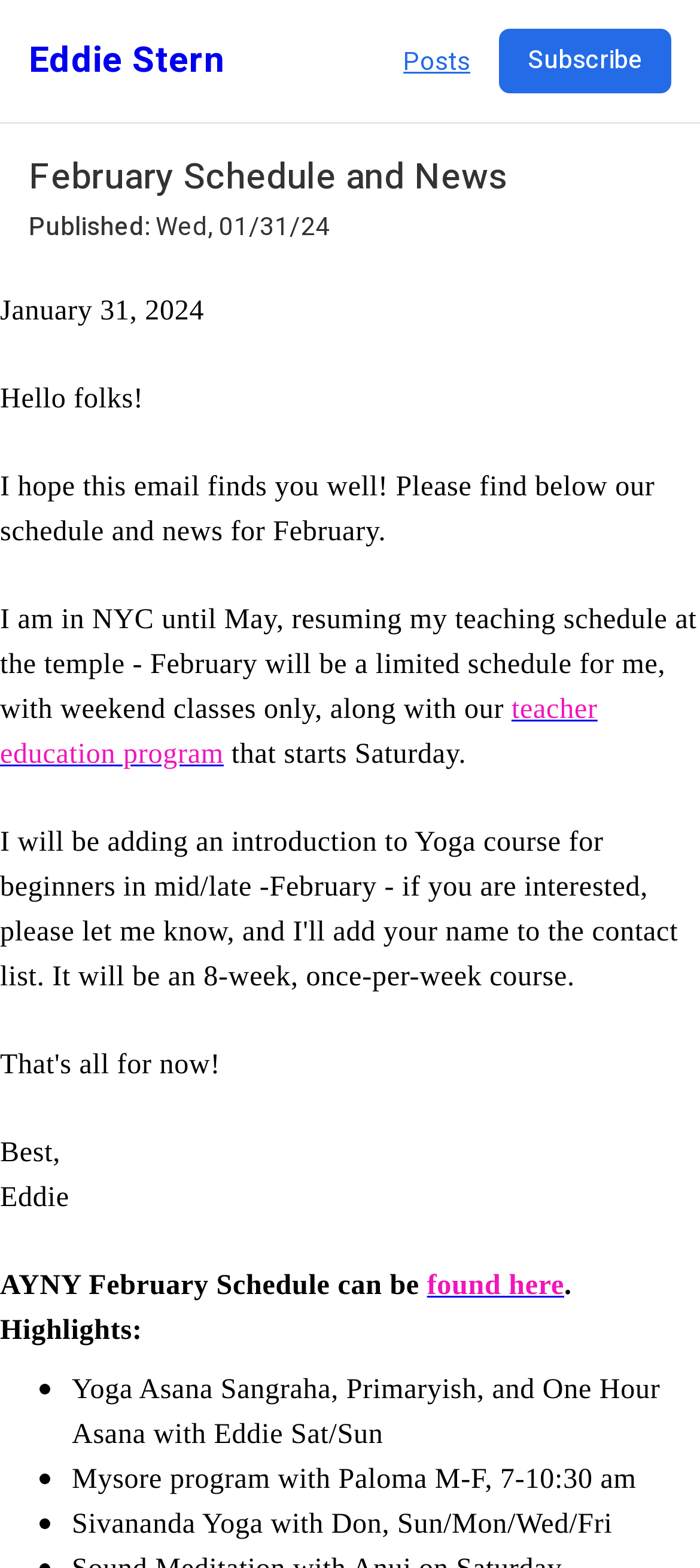Find the bounding box coordinates for the HTML element described in this sentence: "teacher education program". Provide the coordinates as four float numbers between 0 and 1, in the format [left, top, right, bottom].

[0.0, 0.443, 0.854, 0.491]